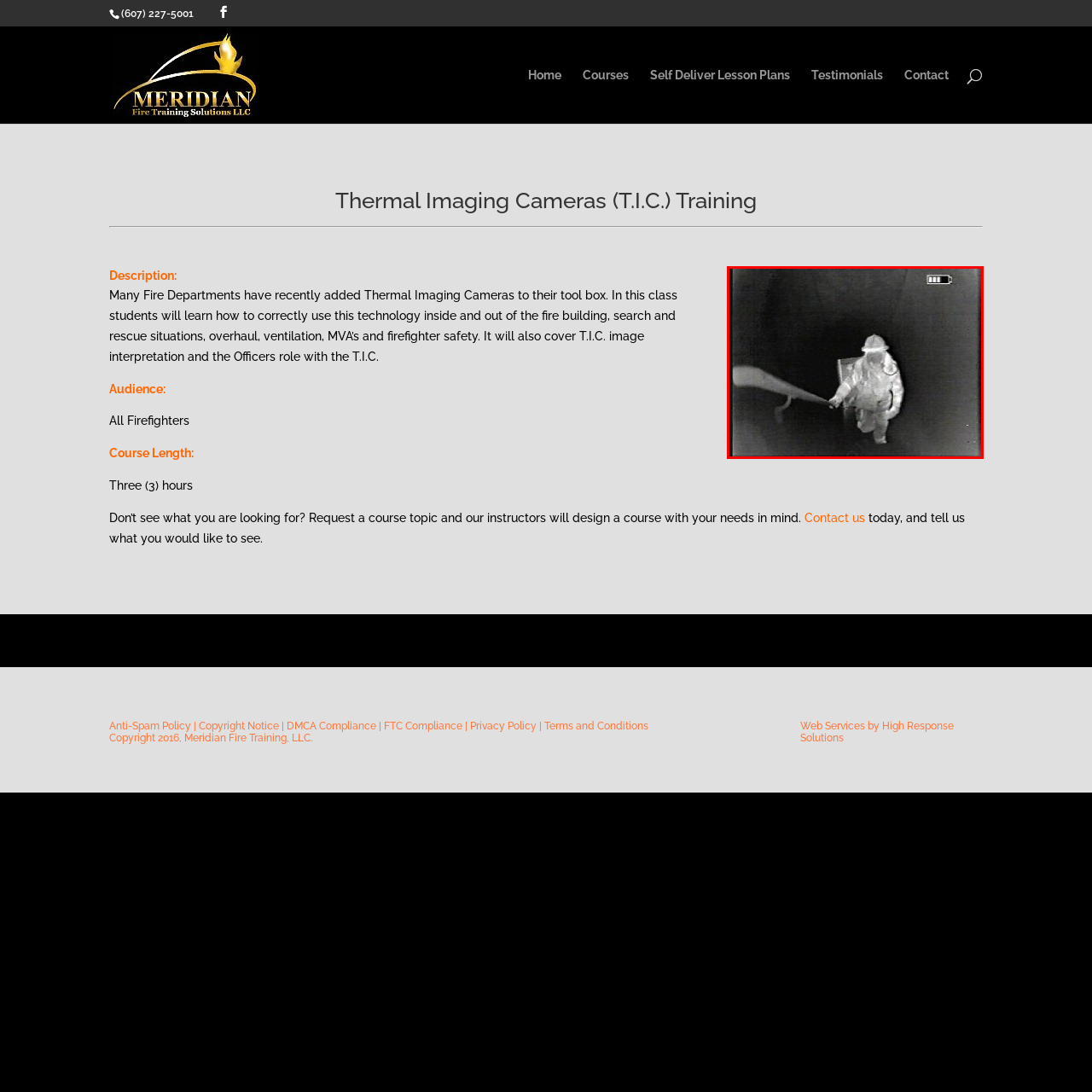Provide a thorough description of the scene captured within the red rectangle.

The image depicts a thermal imaging view of a firefighter navigating through a dark space, illustrating the use of Thermal Imaging Cameras (T.I.C.) in emergency situations. The firefighter, equipped with protective gear, is seen holding a tool, possibly a hose, while cautiously making their way forward. The thermal imaging effect highlights the body heat of the firefighter against the cooler background, emphasizing the technology's role in search and rescue efforts within buildings or hazardous environments. This training scenario is an integral part of the course offered by Meridian Fire Training, where participants learn to effectively use T.I.C. for improved safety and efficiency during firefighting operations.